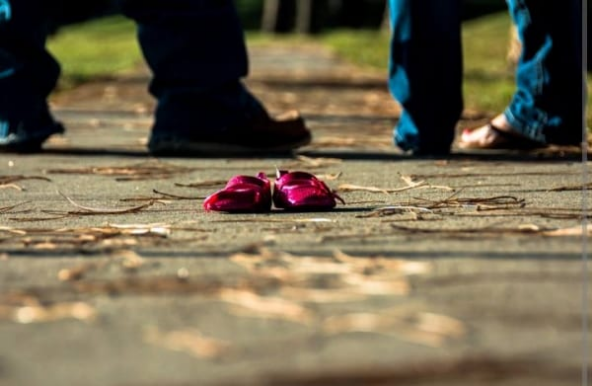How many figures can be seen in the background? From the image, respond with a single word or brief phrase.

Two